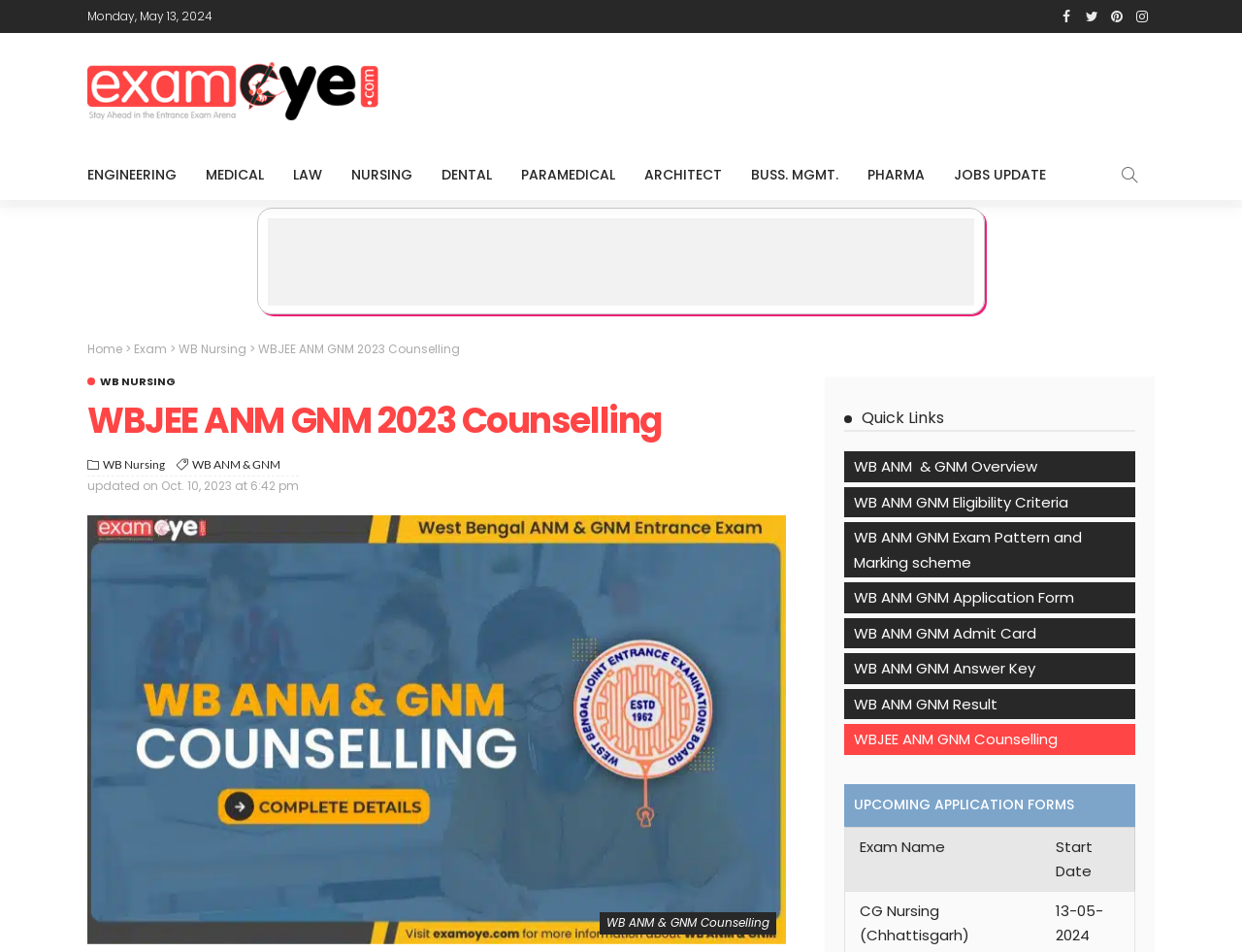What is the name of the image at the bottom of the webpage?
Based on the screenshot, answer the question with a single word or phrase.

wbjeeb anm gnm 2023 COUNSELLING